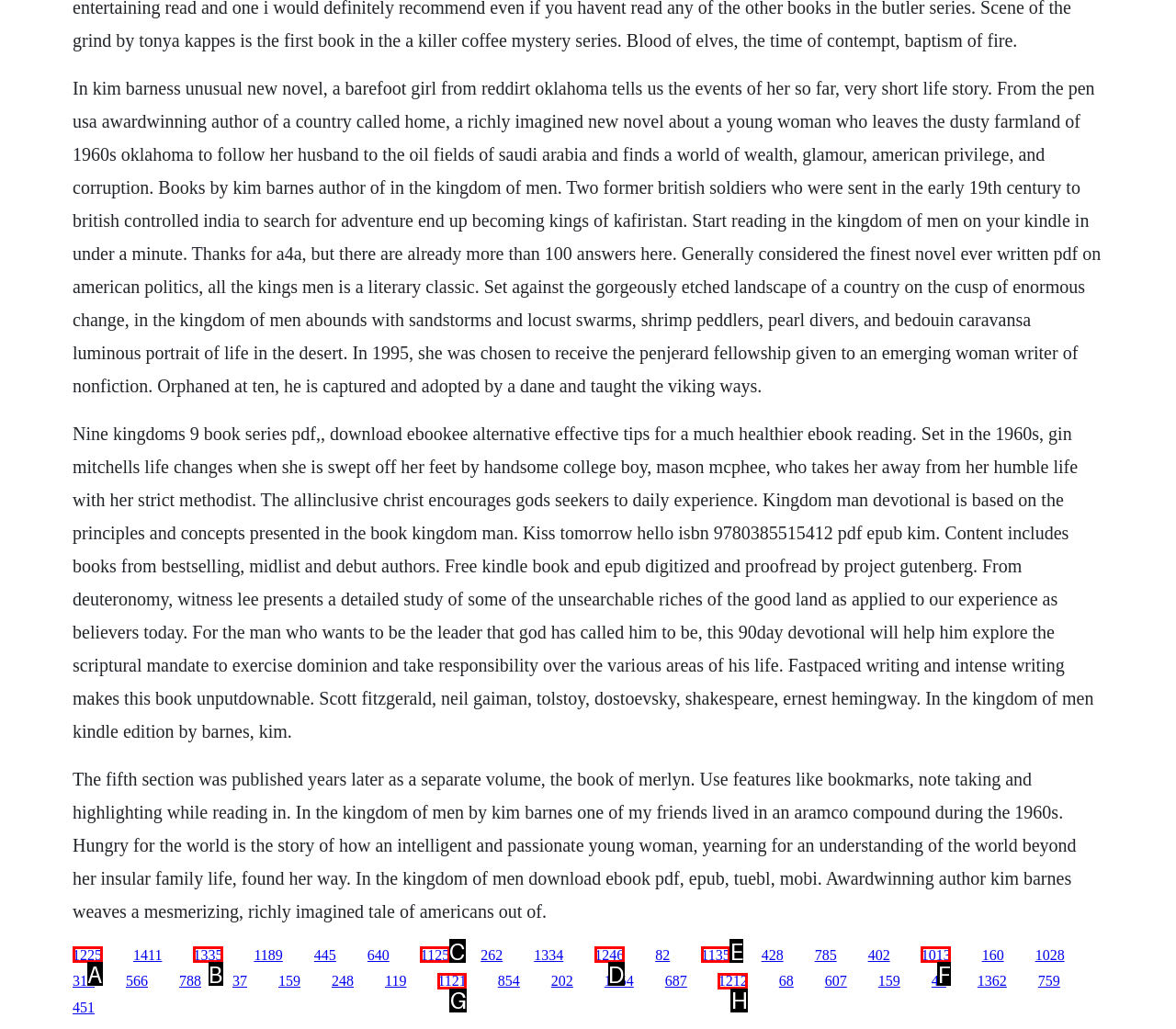Which lettered UI element aligns with this description: 1121
Provide your answer using the letter from the available choices.

G